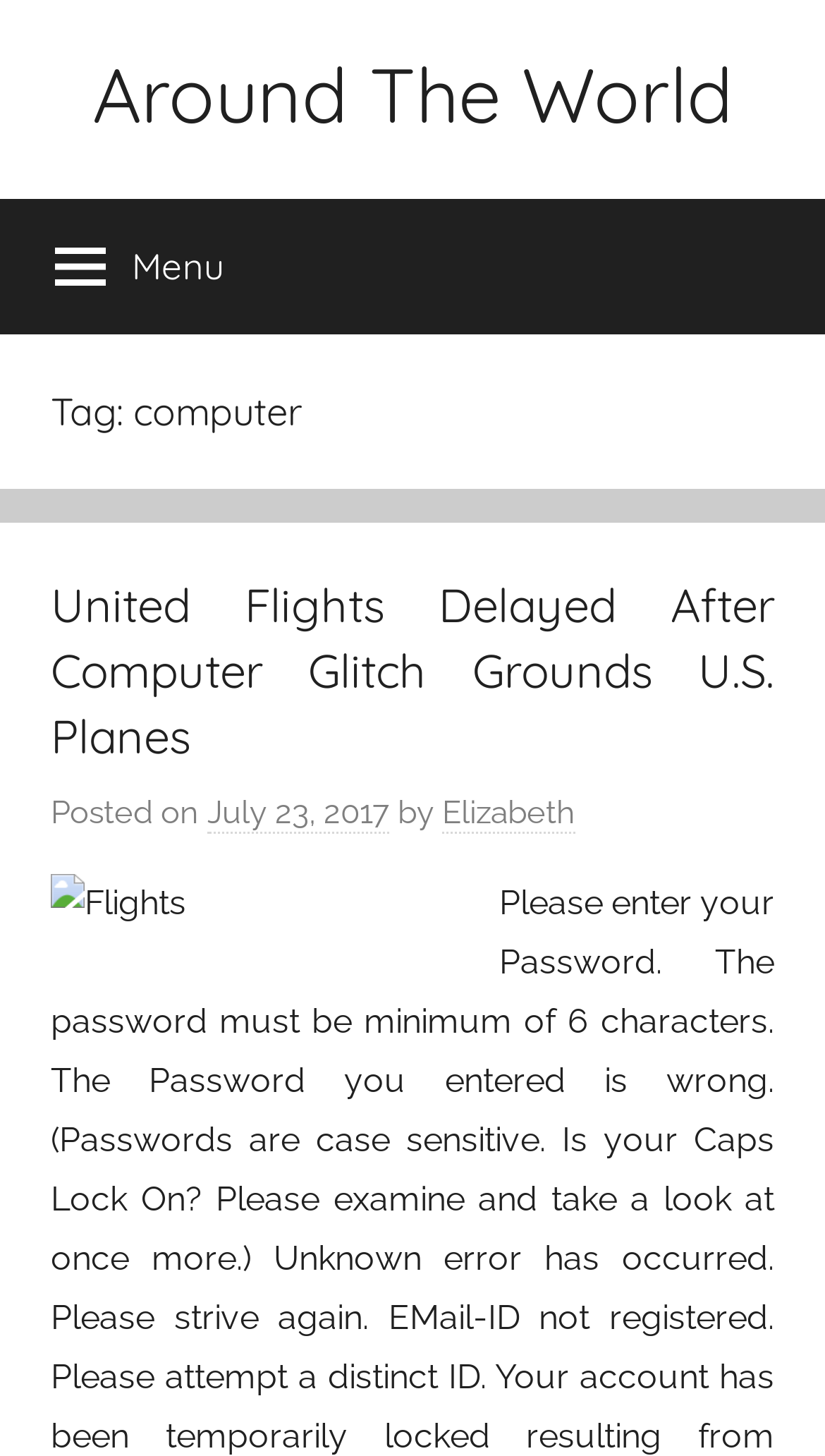Refer to the element description July 23, 2017August 22, 2017 and identify the corresponding bounding box in the screenshot. Format the coordinates as (top-left x, top-left y, bottom-right x, bottom-right y) with values in the range of 0 to 1.

[0.251, 0.545, 0.472, 0.573]